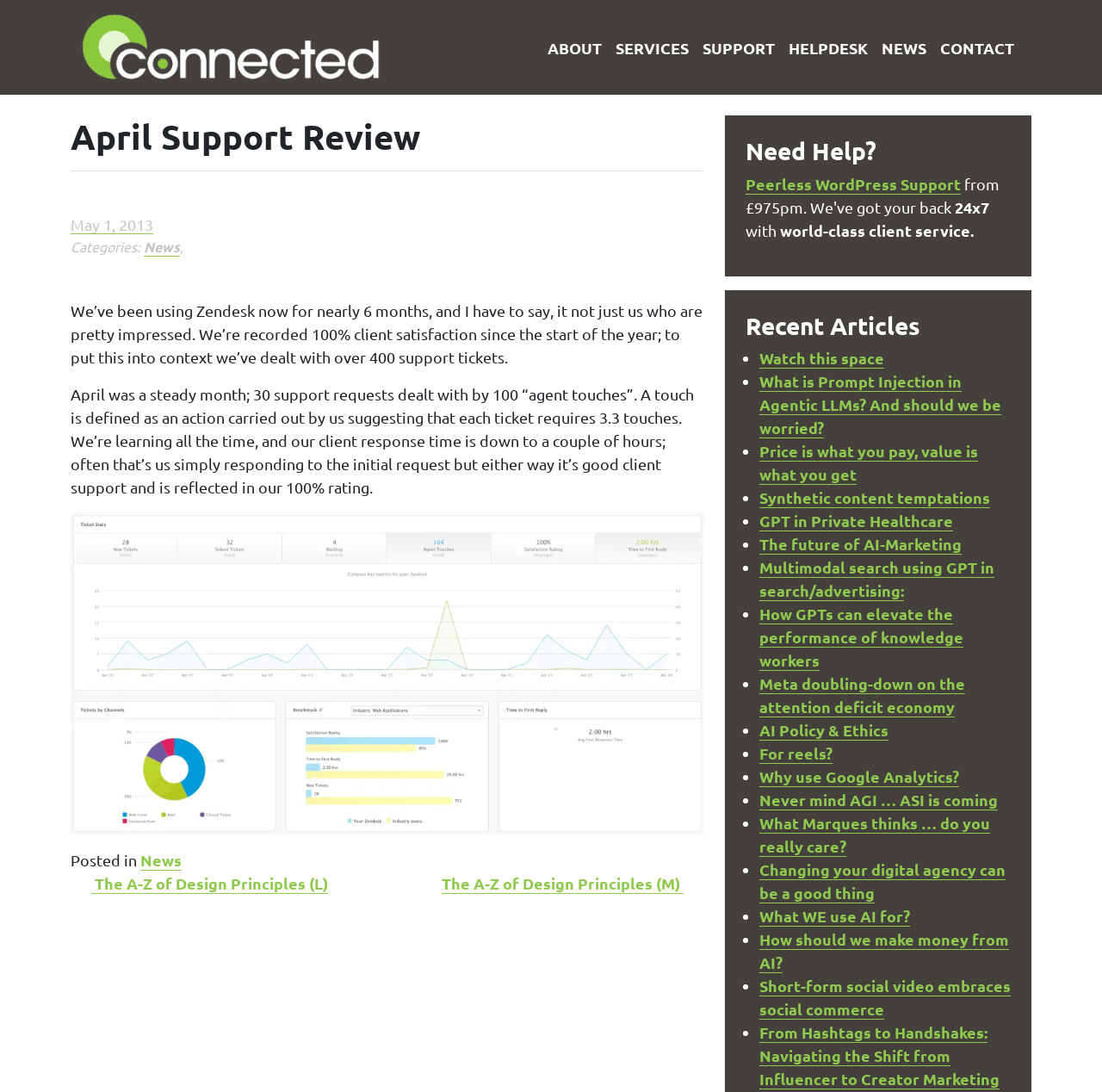What is the average number of touches per ticket?
Please provide a comprehensive and detailed answer to the question.

The text explains that 'each ticket requires 3.3 touches' based on the 100 agent touches for 30 support requests.